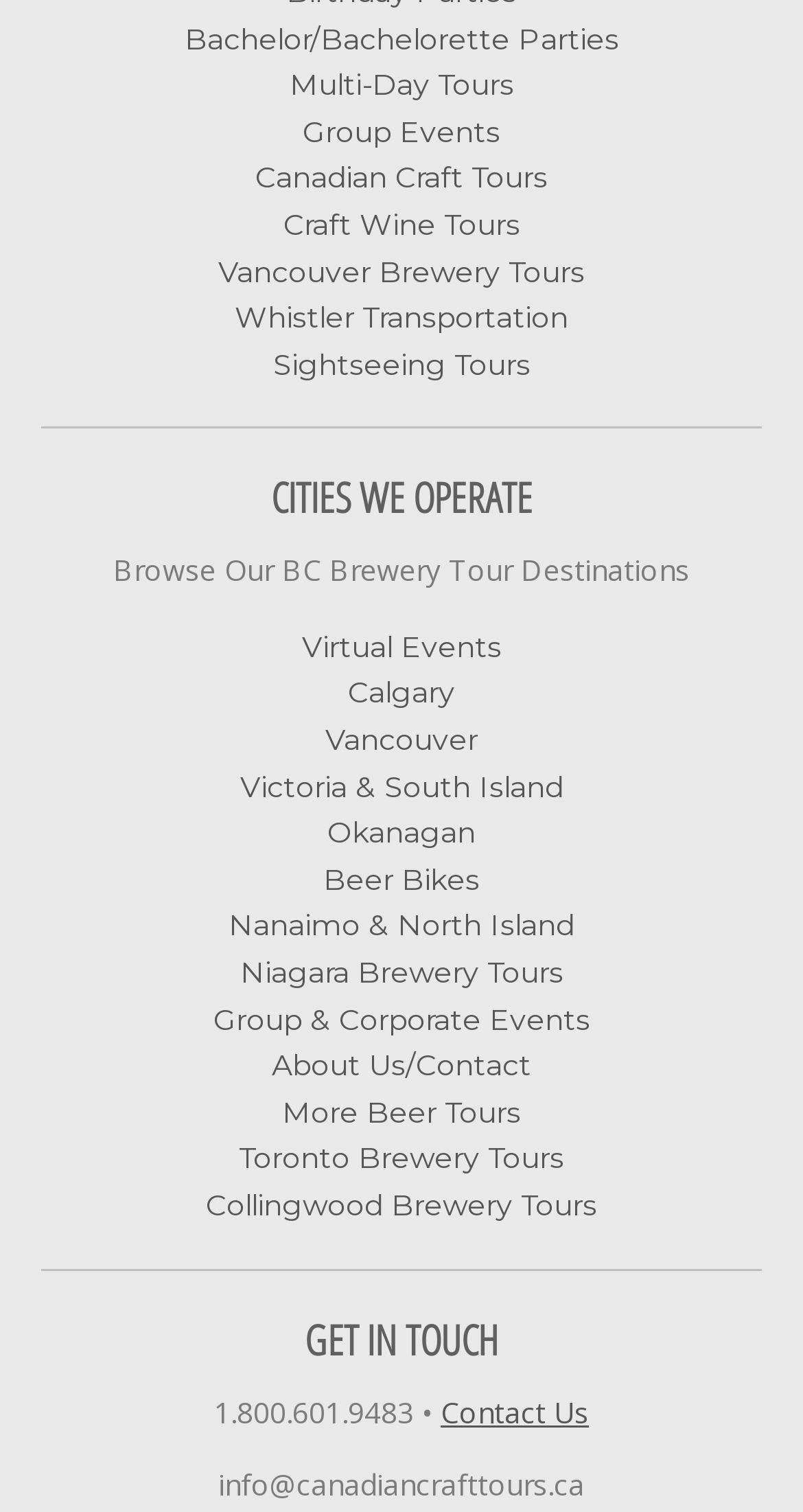Reply to the question below using a single word or brief phrase:
What is the email address to contact the company?

info@canadiancrafttours.ca